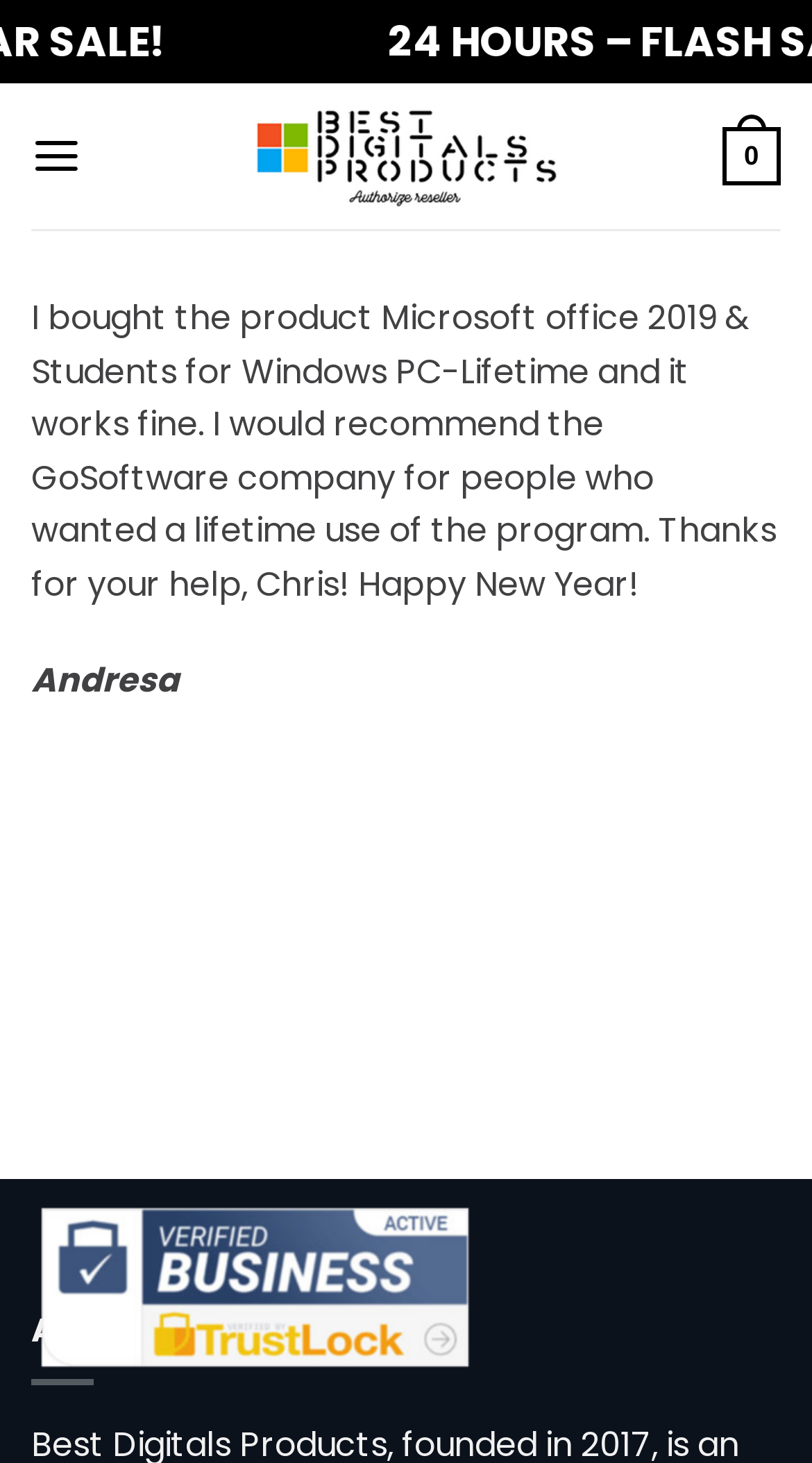What is the section below the main content area about?
Please look at the screenshot and answer in one word or a short phrase.

ABOUT US